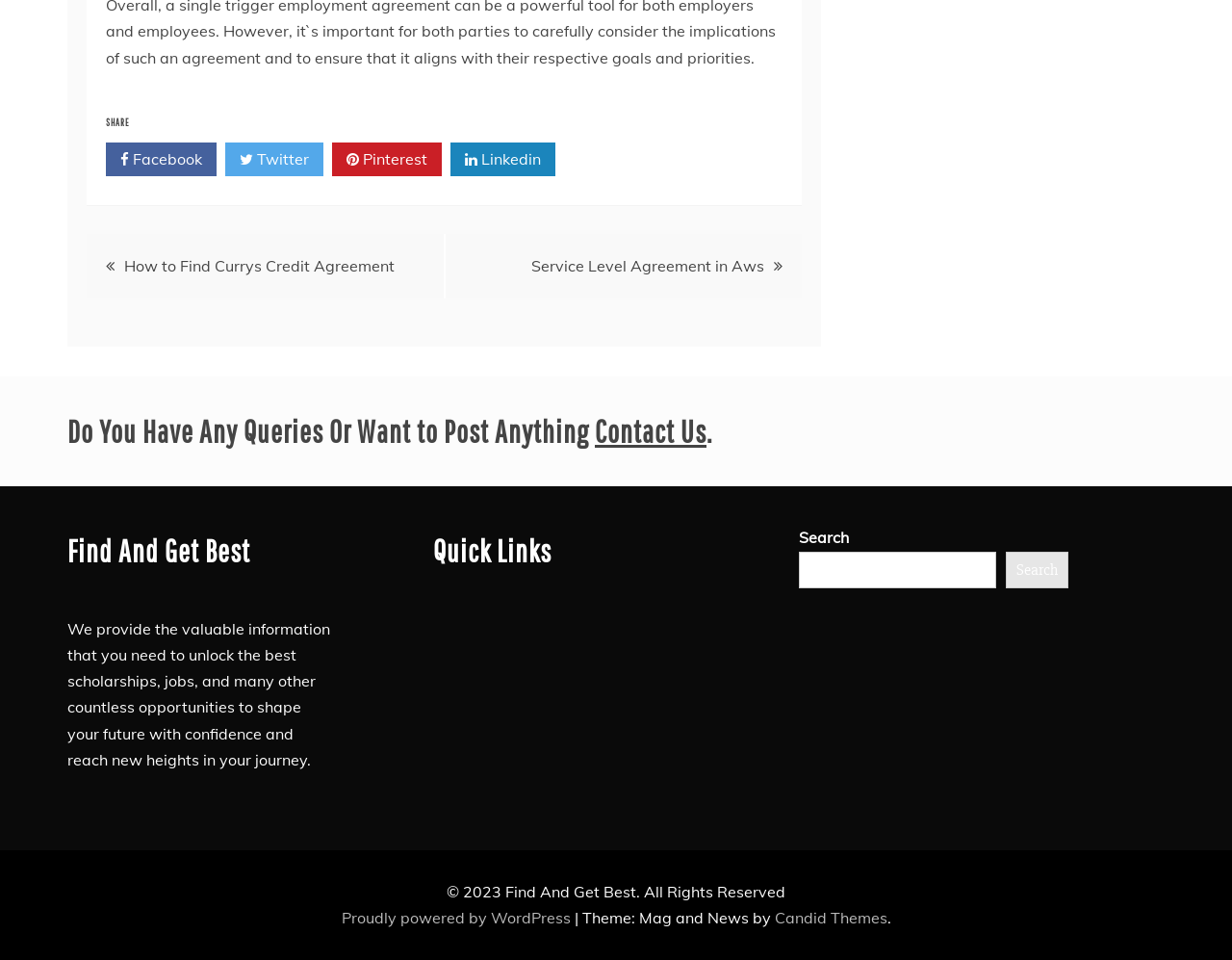What is the purpose of the website?
Examine the image and give a concise answer in one word or a short phrase.

Provide valuable information